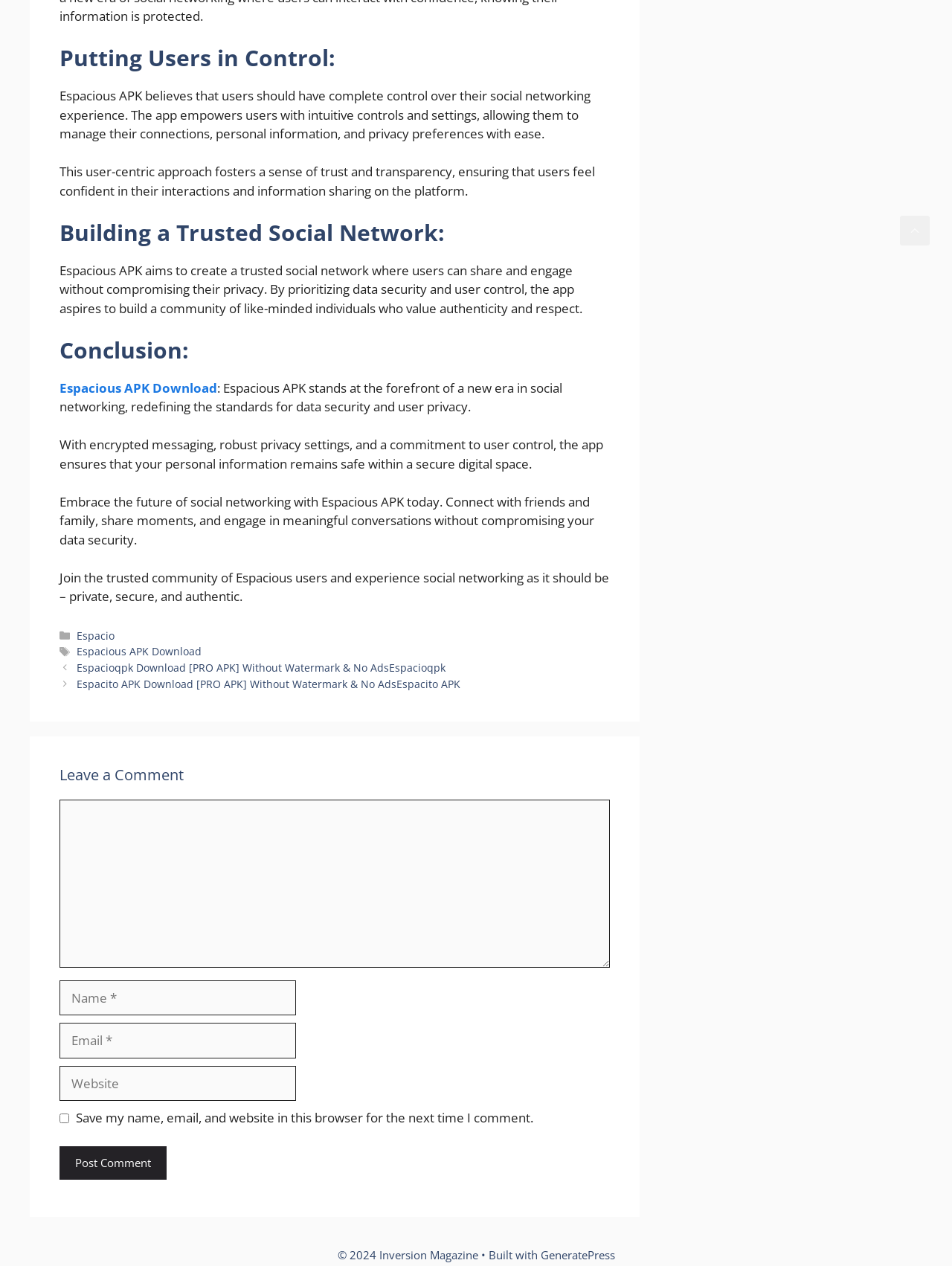Can you specify the bounding box coordinates of the area that needs to be clicked to fulfill the following instruction: "Visit Espacio"?

[0.081, 0.496, 0.12, 0.508]